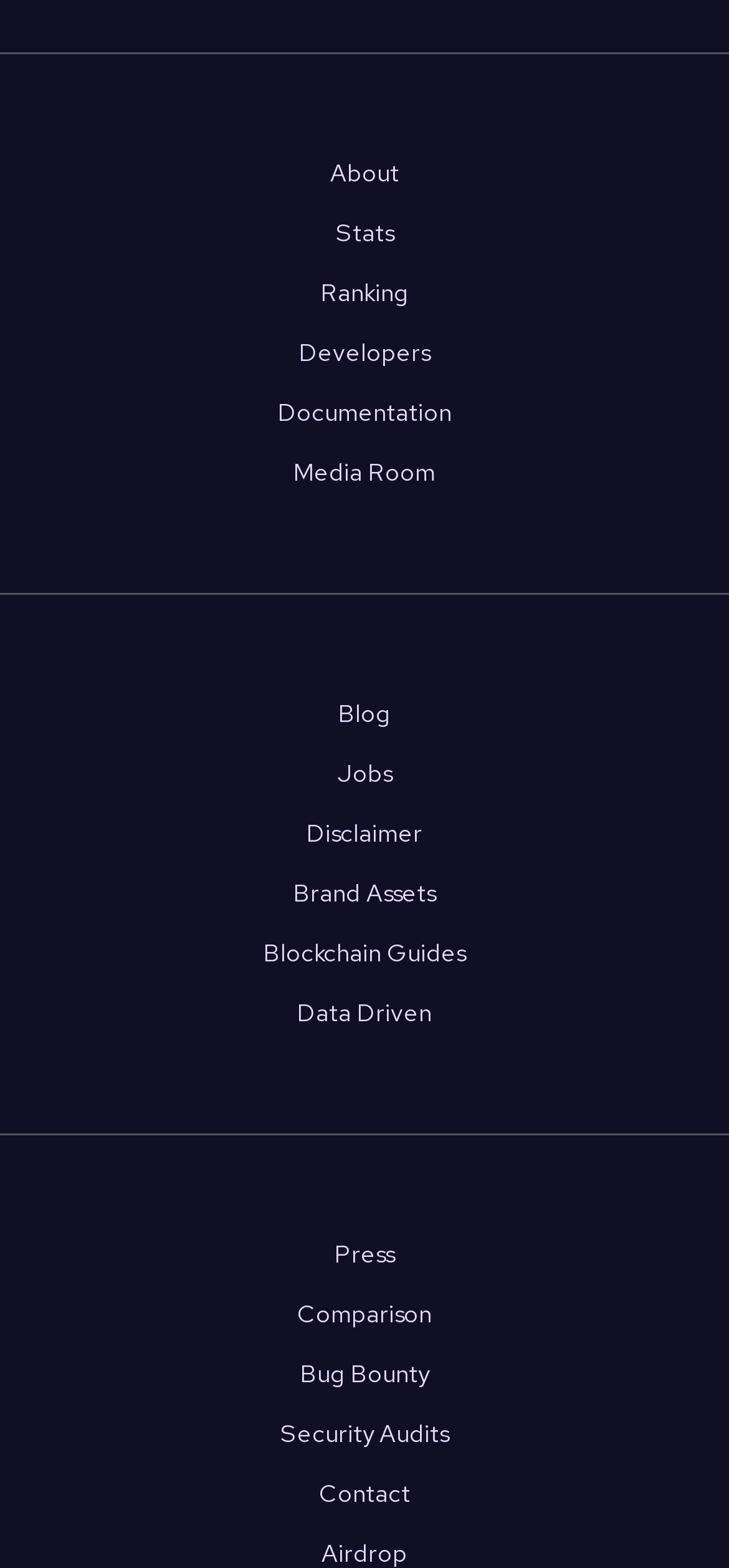What is the position of the 'Blog' link?
Provide an in-depth and detailed answer to the question.

I compared the y1 and y2 coordinates of the 'Blog' link with other links and found that it is located in the middle of the navigation menu.